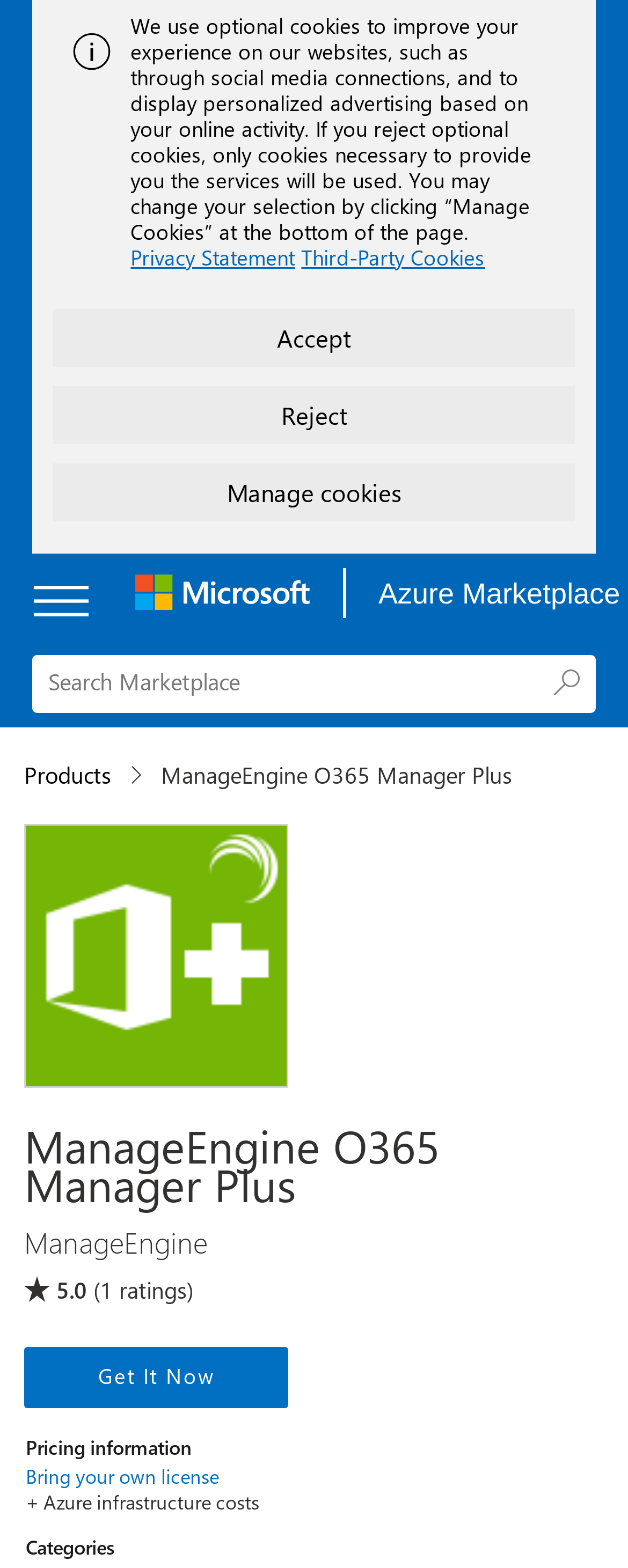Can you find the bounding box coordinates for the element that needs to be clicked to execute this instruction: "Search for apps"? The coordinates should be given as four float numbers between 0 and 1, i.e., [left, top, right, bottom].

[0.051, 0.418, 0.949, 0.455]